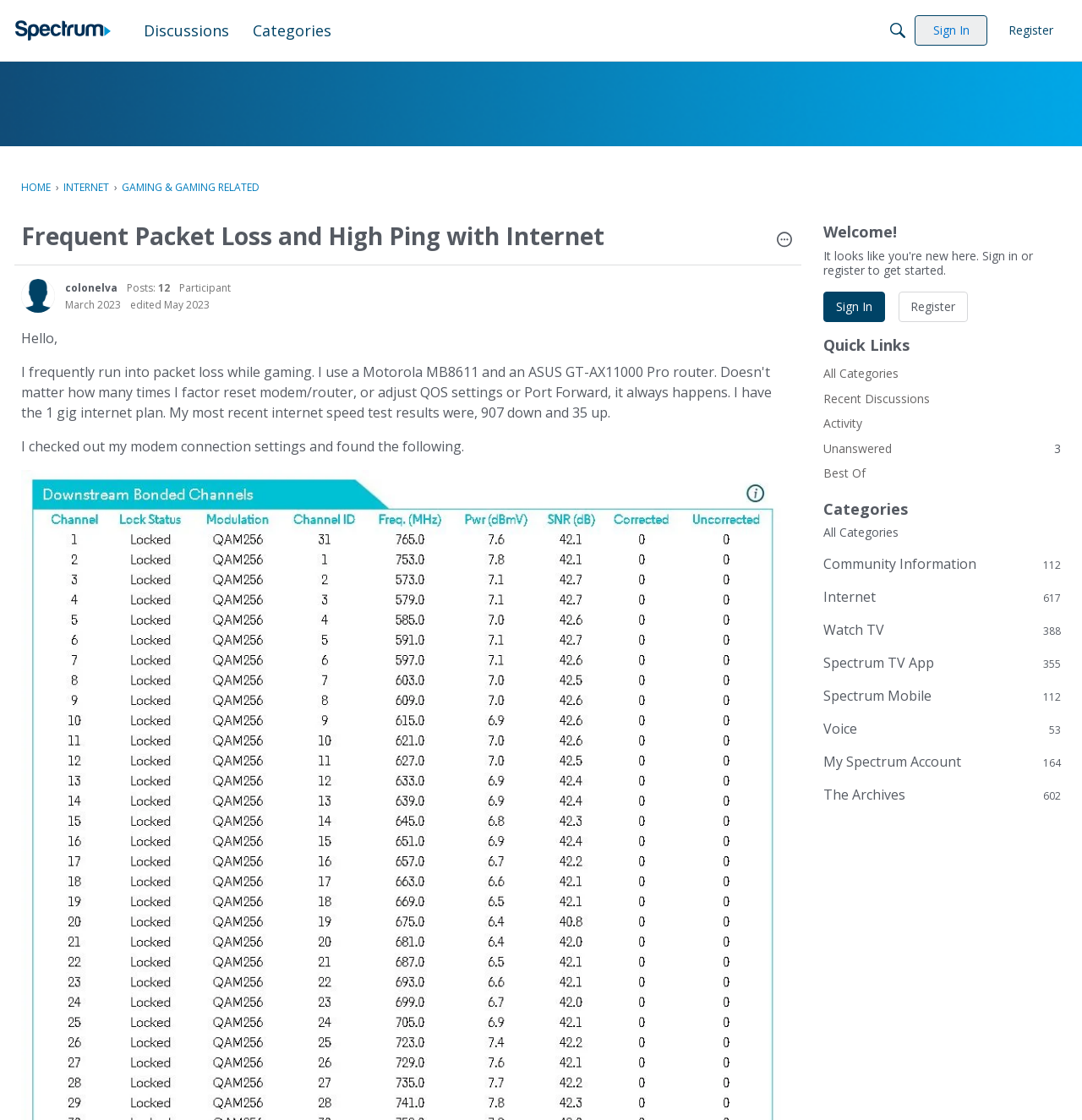Determine the bounding box coordinates for the region that must be clicked to execute the following instruction: "Click on the 'Sign In' button".

[0.845, 0.014, 0.912, 0.041]